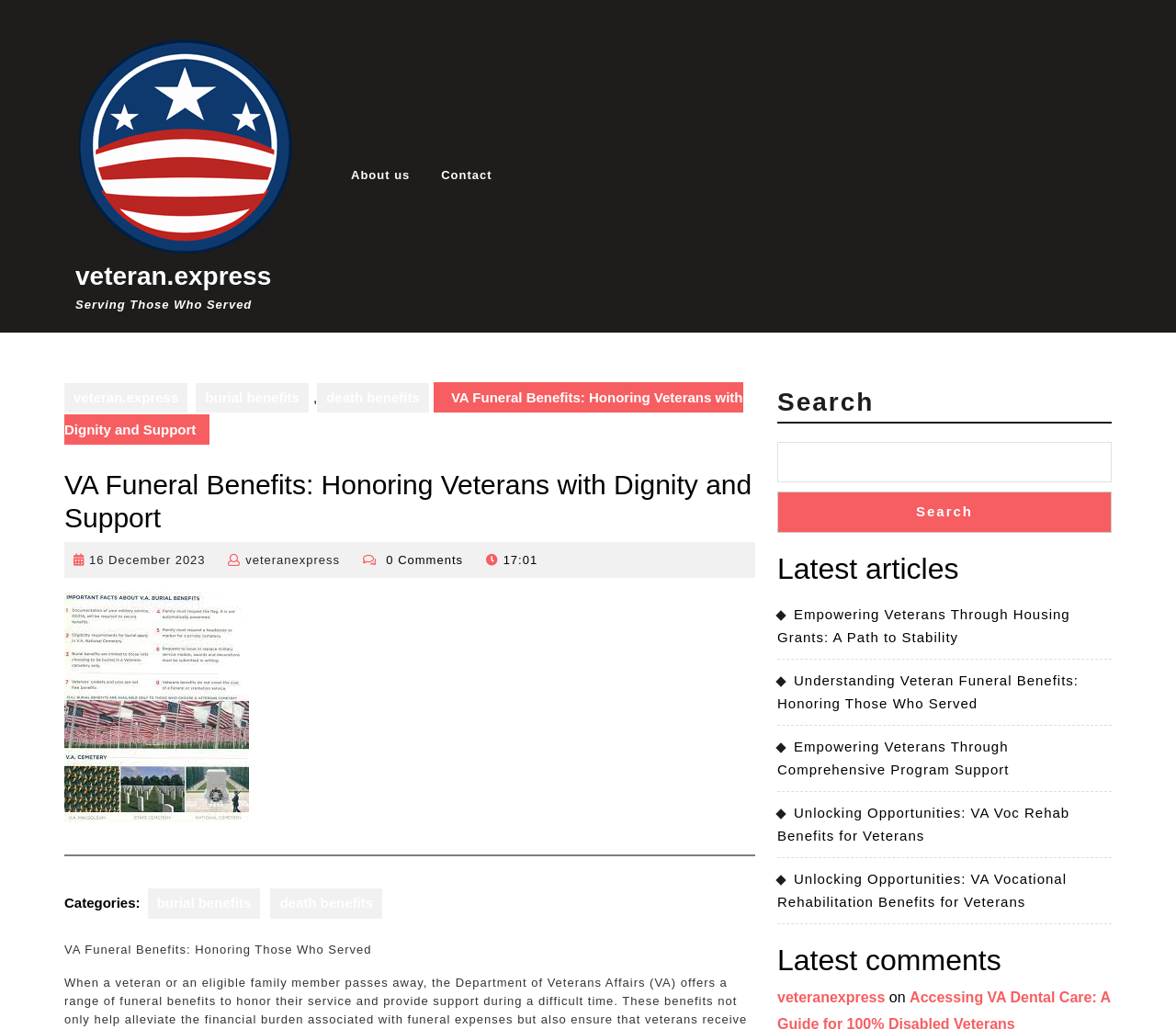Bounding box coordinates are specified in the format (top-left x, top-left y, bottom-right x, bottom-right y). All values are floating point numbers bounded between 0 and 1. Please provide the bounding box coordinate of the region this sentence describes: Arcturus

None